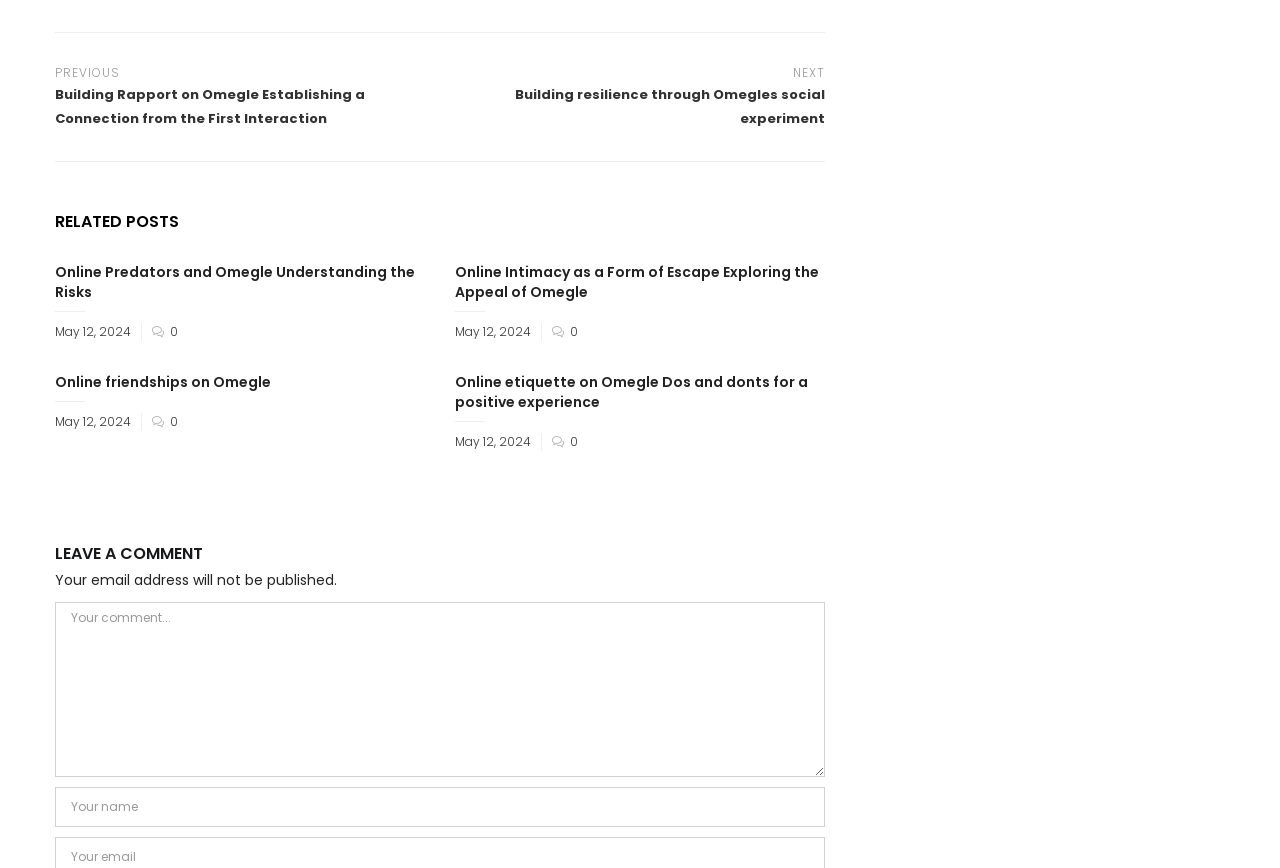Please determine the bounding box coordinates of the element's region to click for the following instruction: "Enter your name".

[0.043, 0.907, 0.645, 0.953]